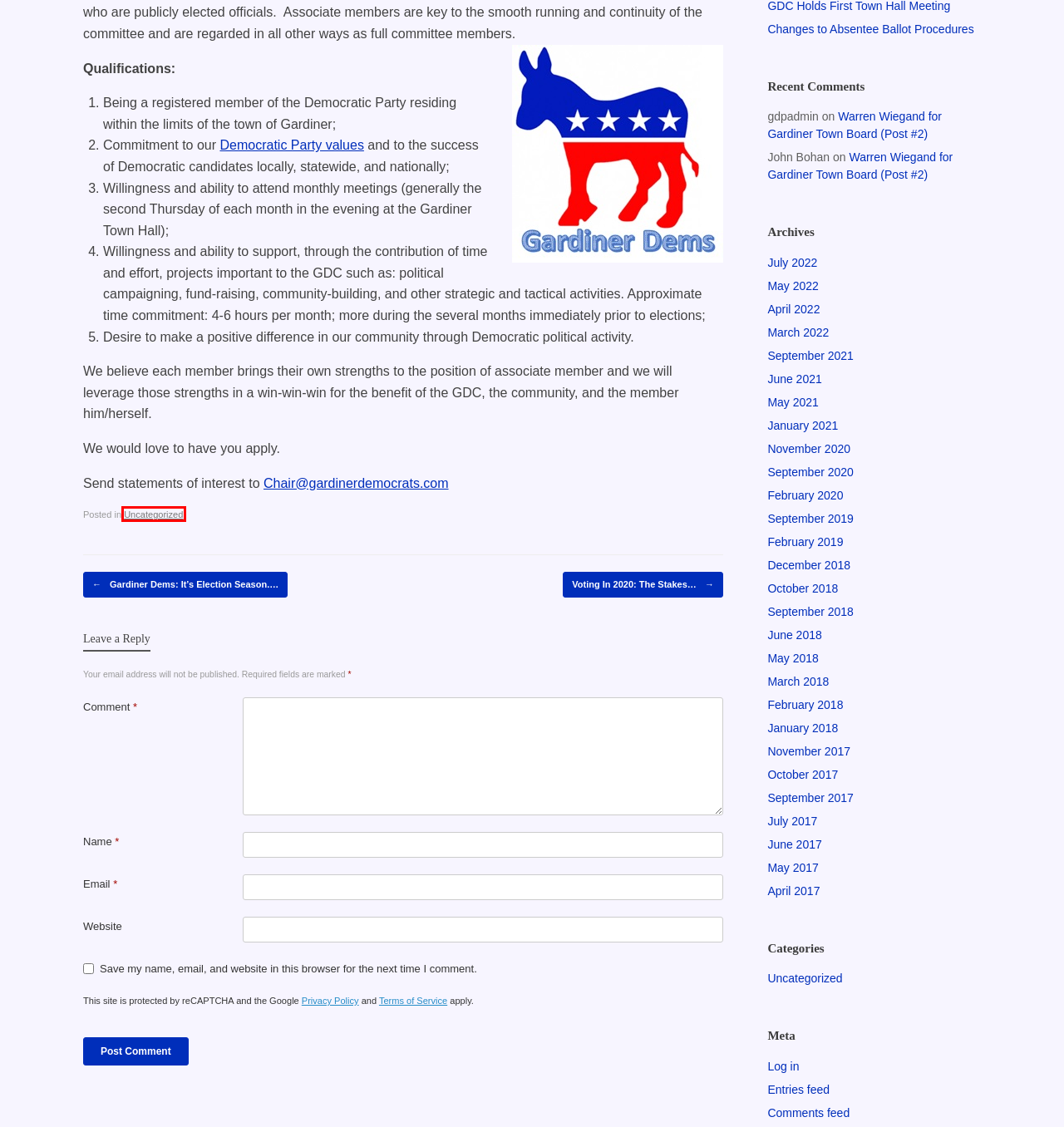Given a screenshot of a webpage with a red bounding box around an element, choose the most appropriate webpage description for the new page displayed after clicking the element within the bounding box. Here are the candidates:
A. June 2017 – Gardiner Democrats
B. May 2022 – Gardiner Democrats
C. Uncategorized – Gardiner Democrats
D. September 2018 – Gardiner Democrats
E. Gardiner Democrats
F. November 2017 – Gardiner Democrats
G. May 2018 – Gardiner Democrats
H. December 2018 – Gardiner Democrats

C